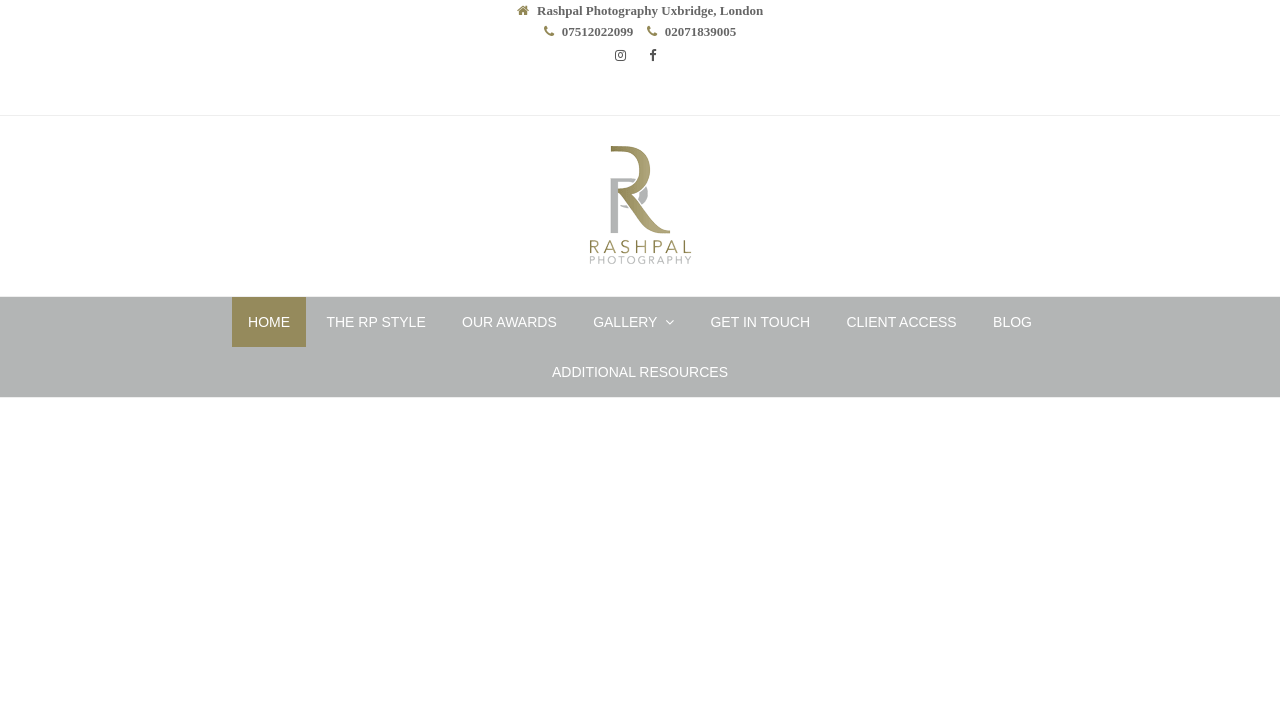Could you specify the bounding box coordinates for the clickable section to complete the following instruction: "get in touch with the photographer"?

[0.542, 0.421, 0.646, 0.492]